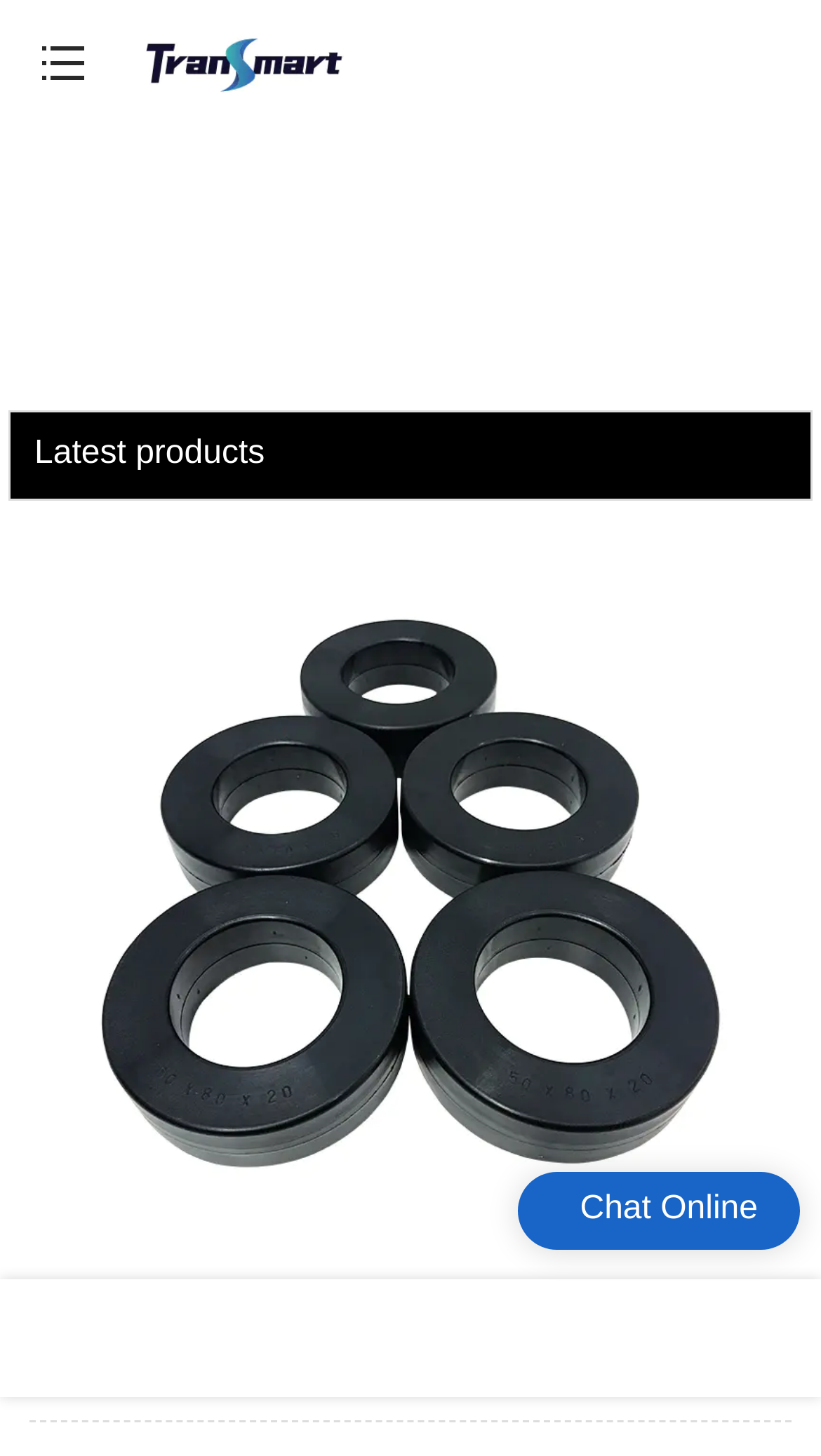Describe all the key features and sections of the webpage thoroughly.

The webpage appears to be a product page or a company website, specifically focused on nanocrystalline core factories and trading companies. At the top-left corner, there is a loading indicator with the text "loading". Next to it, there is an empty button. 

On the top-center of the page, there is a logo of Transmart Soft Magnetic Materials, which is a clickable link. 

Below the logo, there is a section labeled "Latest products". This section contains a product listing, with a product image and a link to "Nanocrystalline Cores Emc Common Mode Choke Core For Converter" taking up most of the page width. The product image is positioned above the product link.

At the bottom-right corner of the page, there is a "Chat Online" button. Above the chat button, there are five identical links, arranged horizontally and taking up the full width of the page.